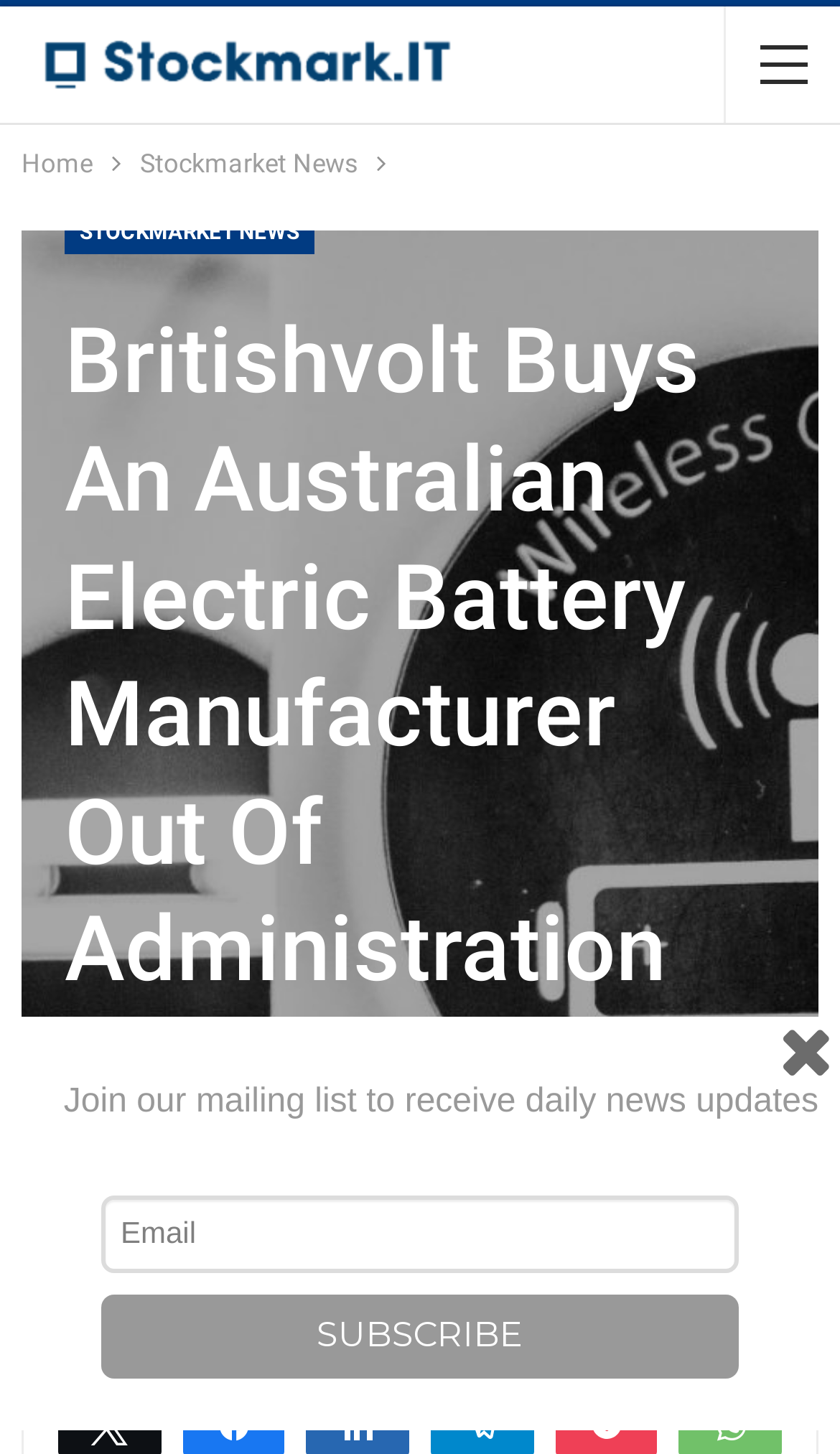What is the date of the news article? Examine the screenshot and reply using just one word or a brief phrase.

Feb 7, 2023